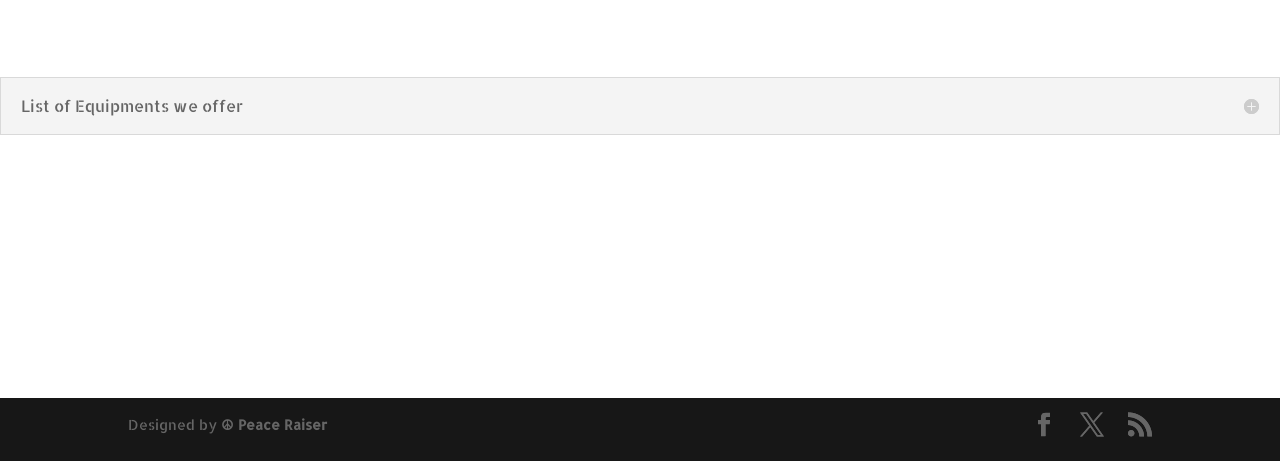Who designed the webpage?
Please provide an in-depth and detailed response to the question.

The static text 'Designed by' is followed by a link '☮ Peace Raiser', which suggests that Peace Raiser is the designer of the webpage.